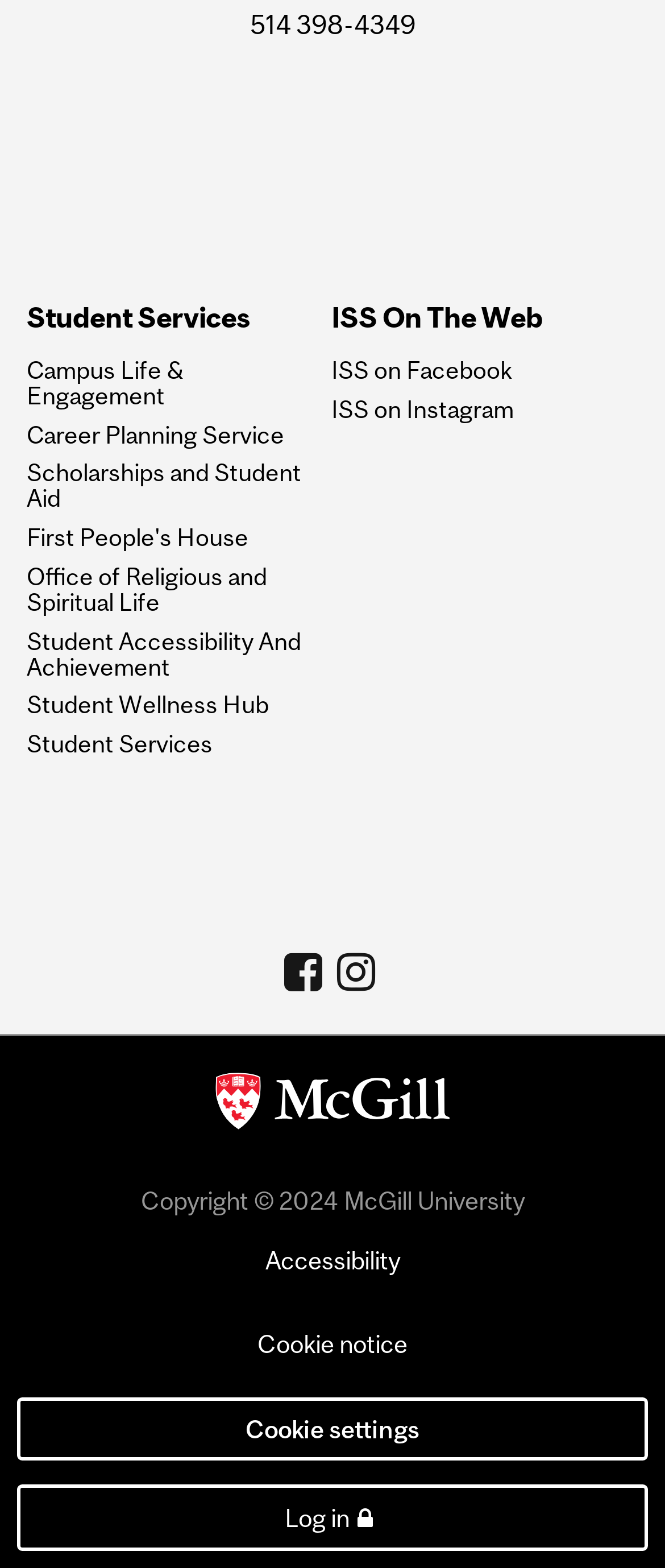Please provide the bounding box coordinates in the format (top-left x, top-left y, bottom-right x, bottom-right y). Remember, all values are floating point numbers between 0 and 1. What is the bounding box coordinate of the region described as: Instagram

[0.5, 0.606, 0.569, 0.632]